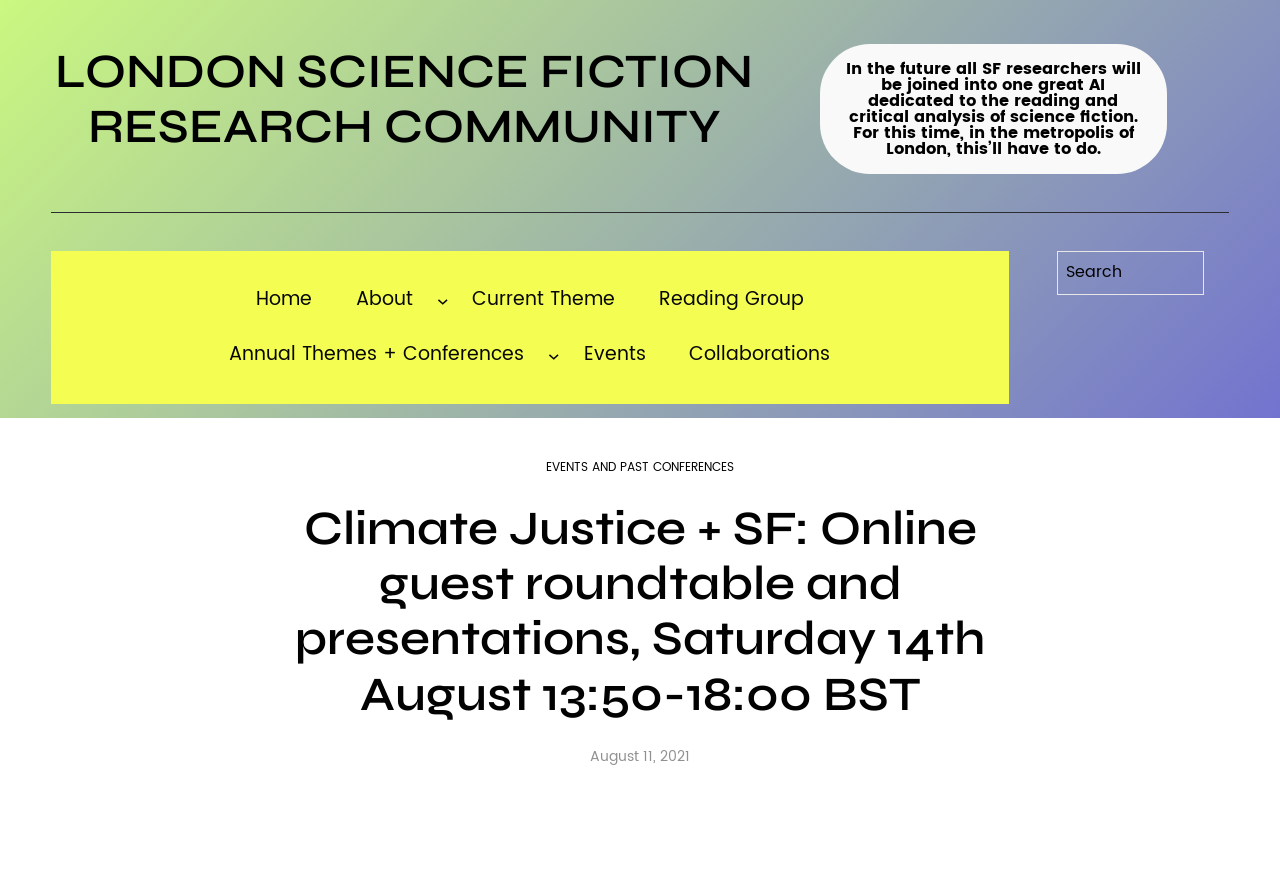Answer the question using only one word or a concise phrase: How many navigation links are there in the header?

6